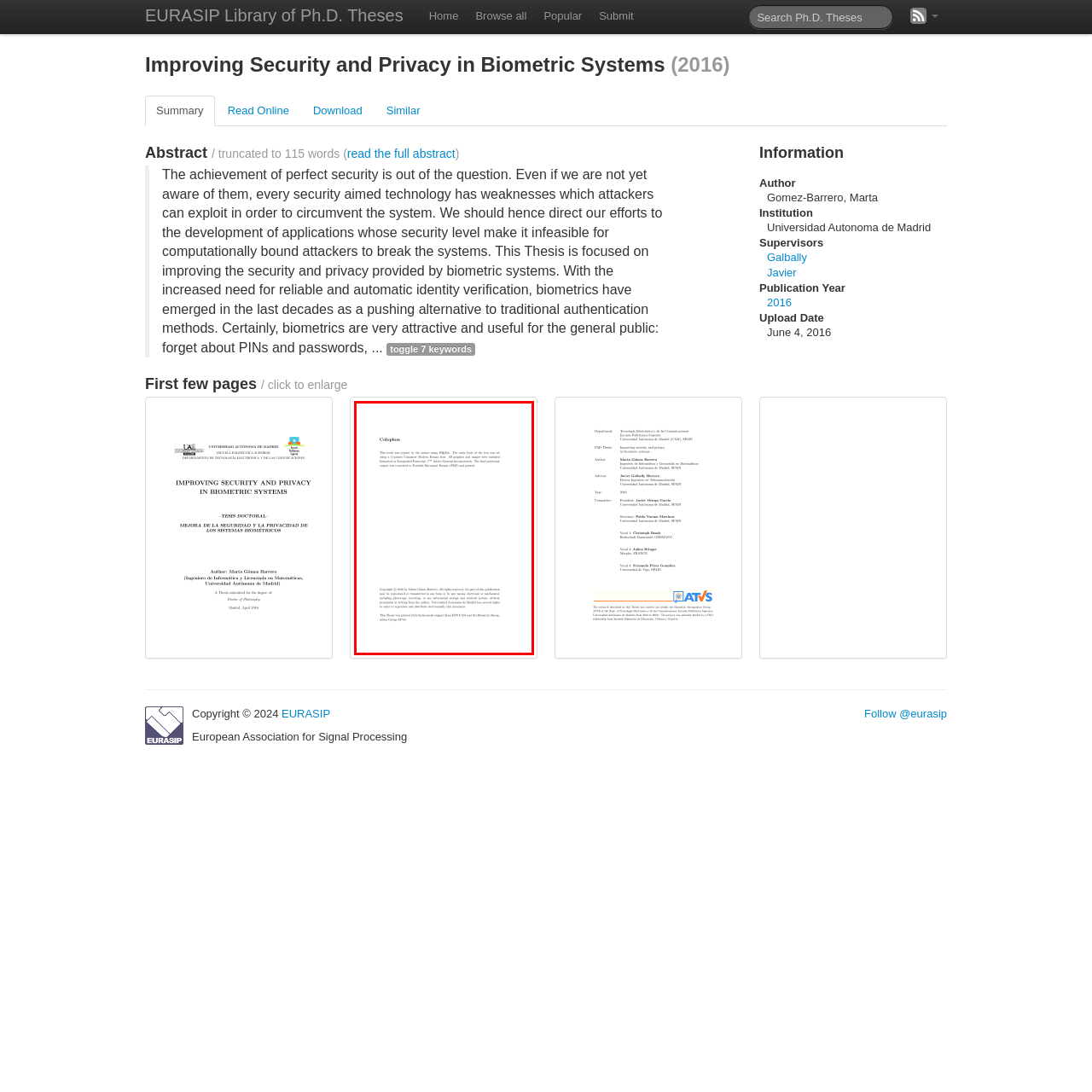Who financially supported the publication?
Inspect the image inside the red bounding box and provide a detailed answer drawing from the visual content.

The copyright information on the colophon page notes that the work is published with the financial support of EURASIP, an organization that contributed to the publication of the thesis.